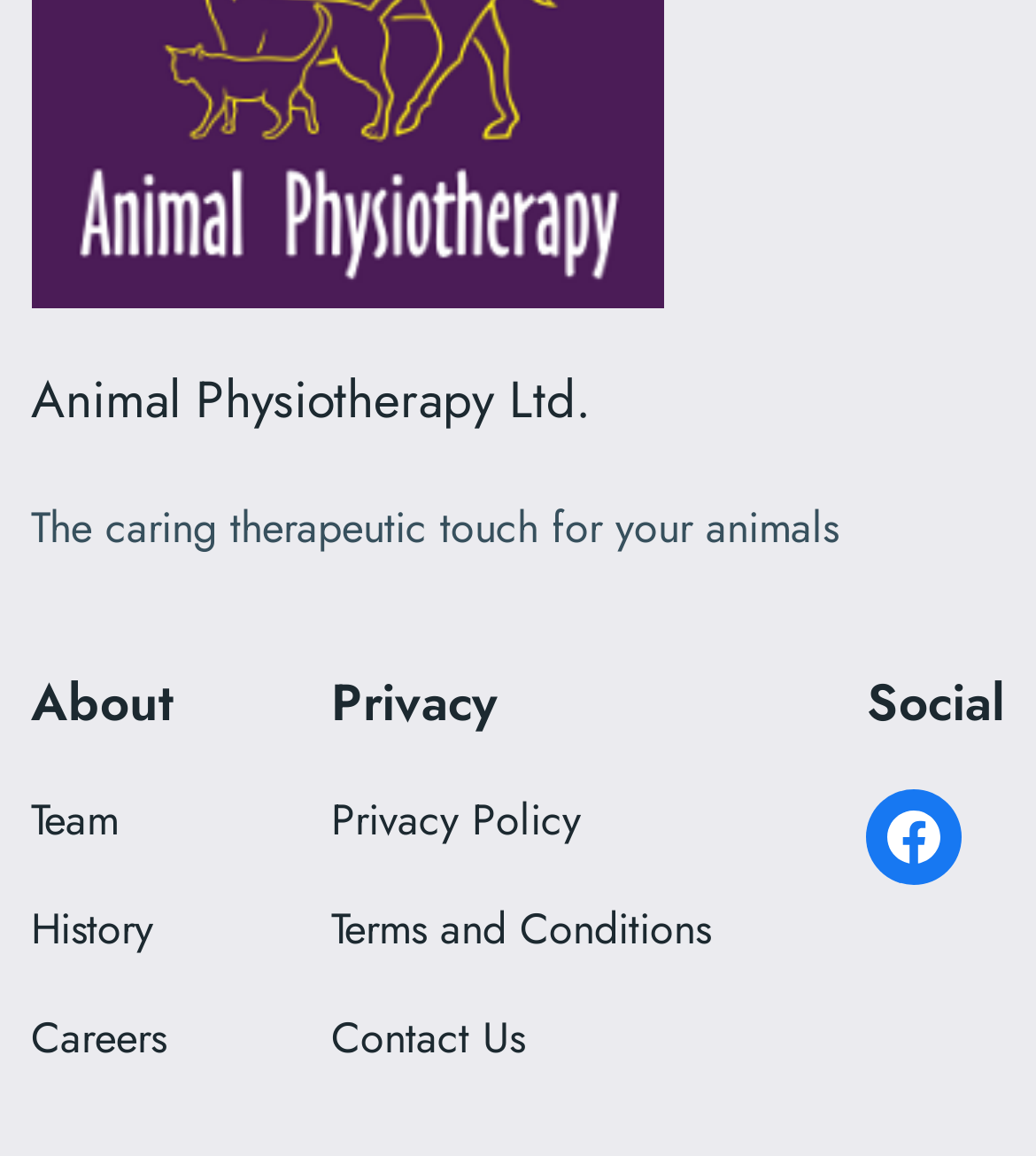What is the purpose of the company?
Utilize the image to construct a detailed and well-explained answer.

The purpose of the company is mentioned in the StaticText element with the text 'The caring therapeutic touch for your animals' which is located below the company name.